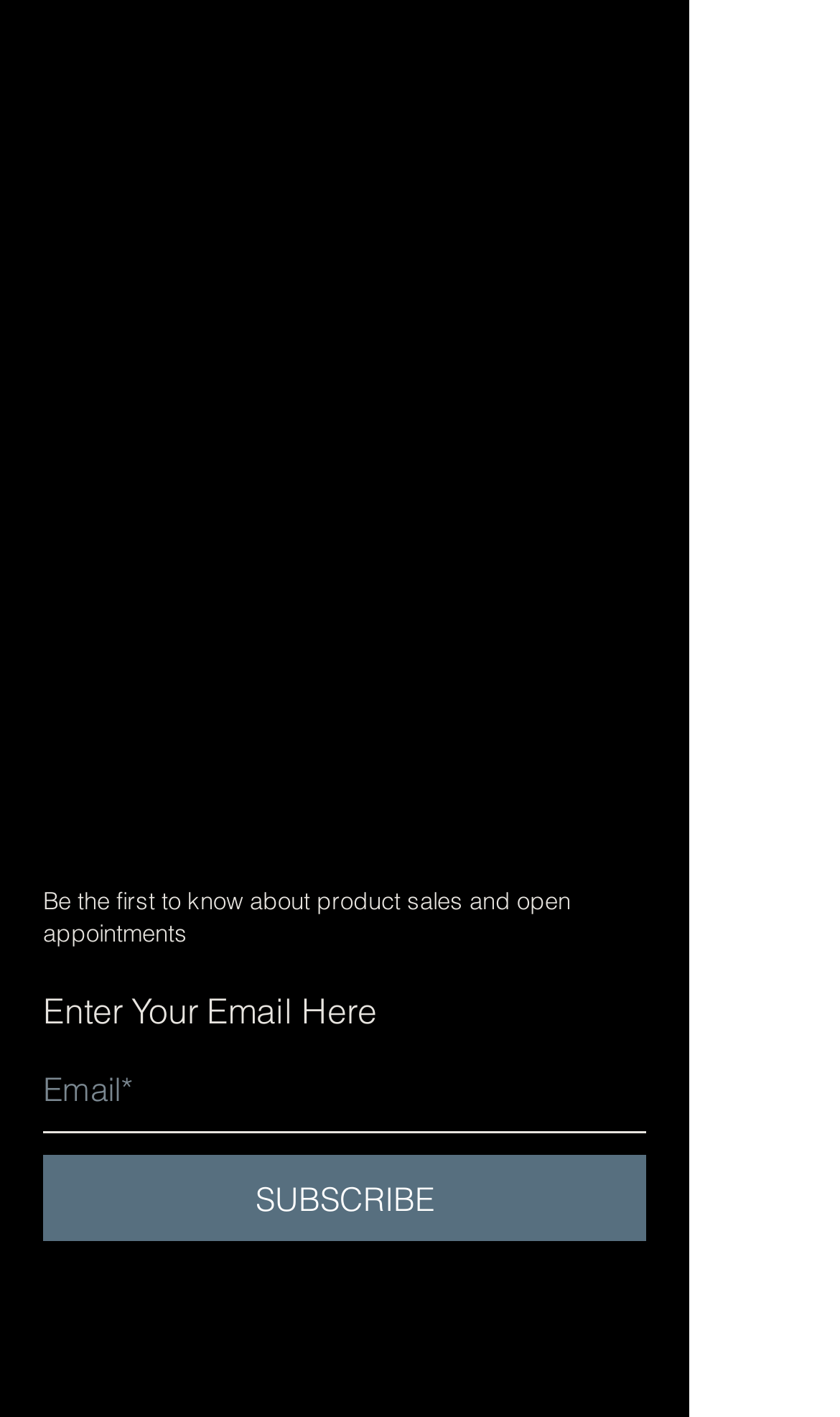Give a one-word or short-phrase answer to the following question: 
What is the purpose of the textbox at the bottom of the page?

Enter email address